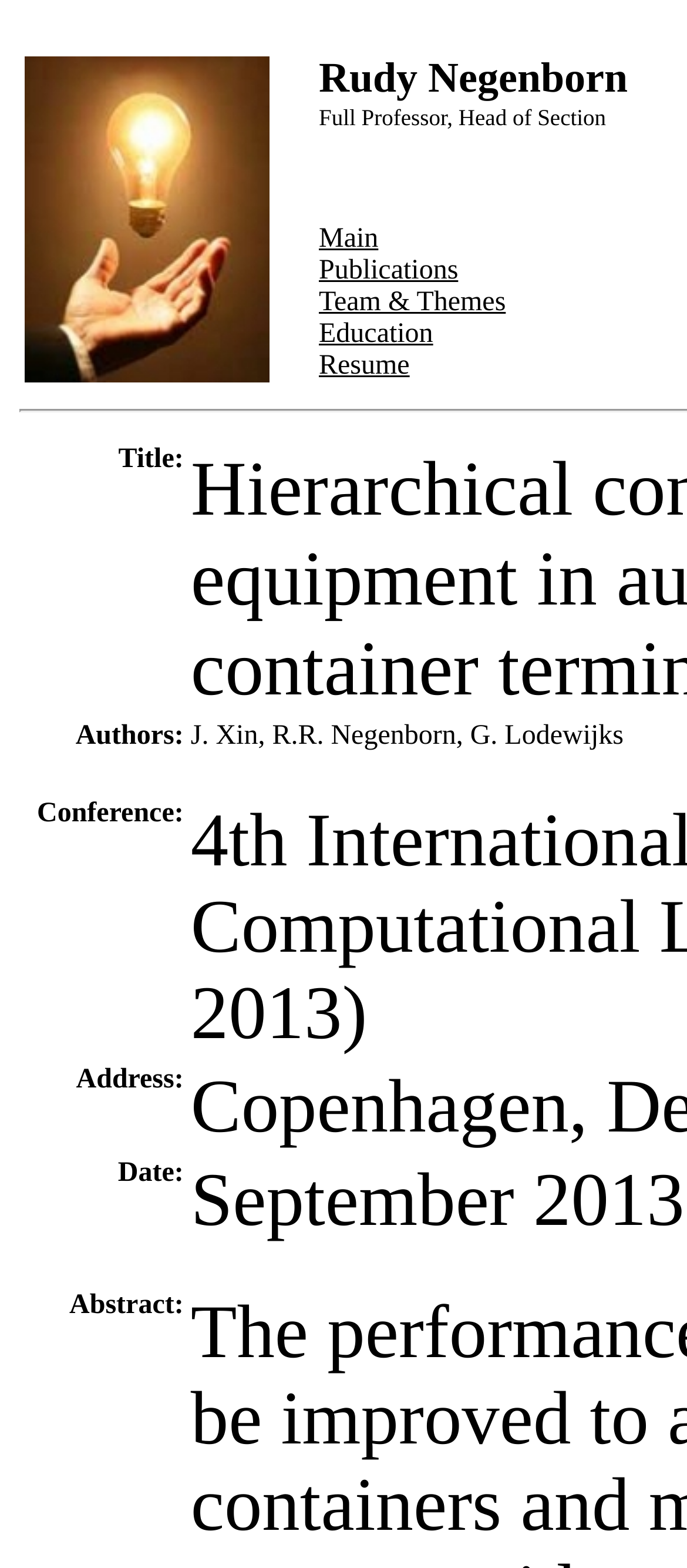Answer briefly with one word or phrase:
How many authors are listed for the publication?

3